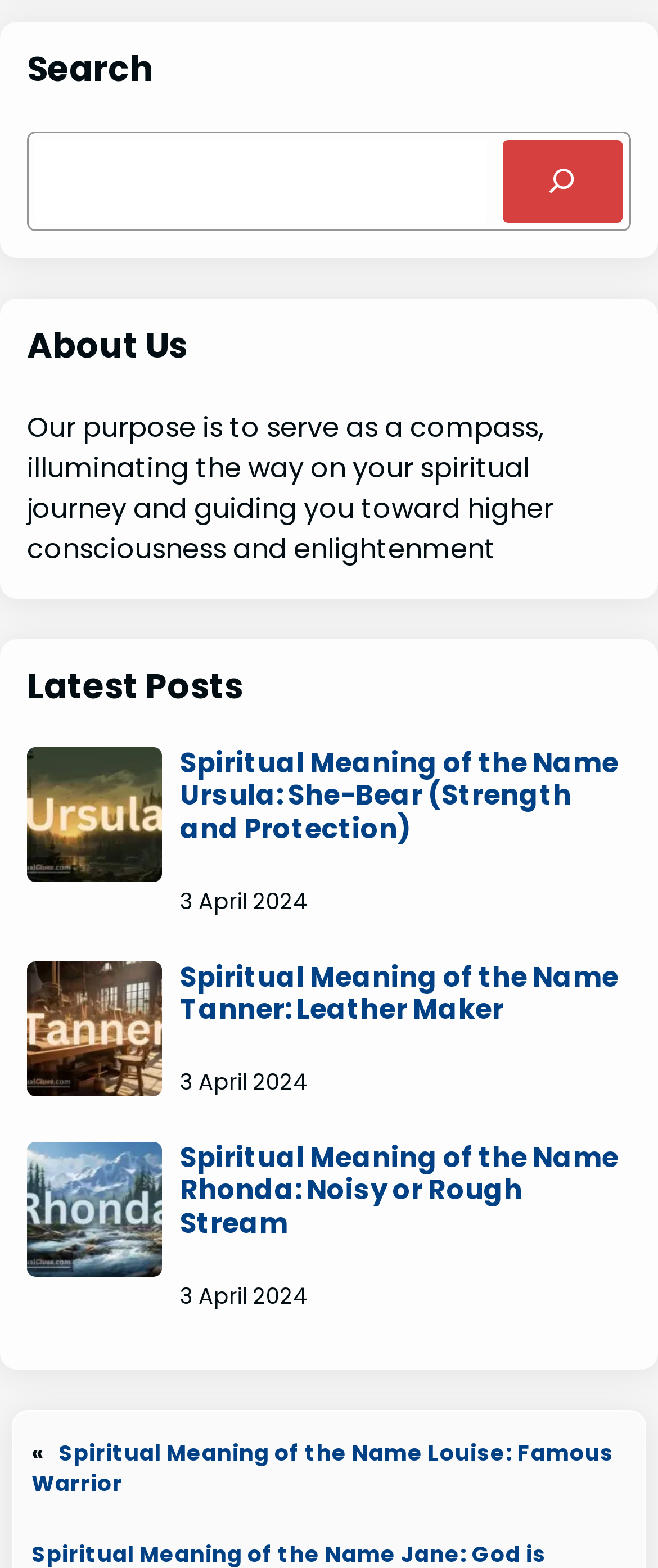Determine the bounding box coordinates of the region to click in order to accomplish the following instruction: "Search for something". Provide the coordinates as four float numbers between 0 and 1, specifically [left, top, right, bottom].

[0.054, 0.089, 0.738, 0.142]